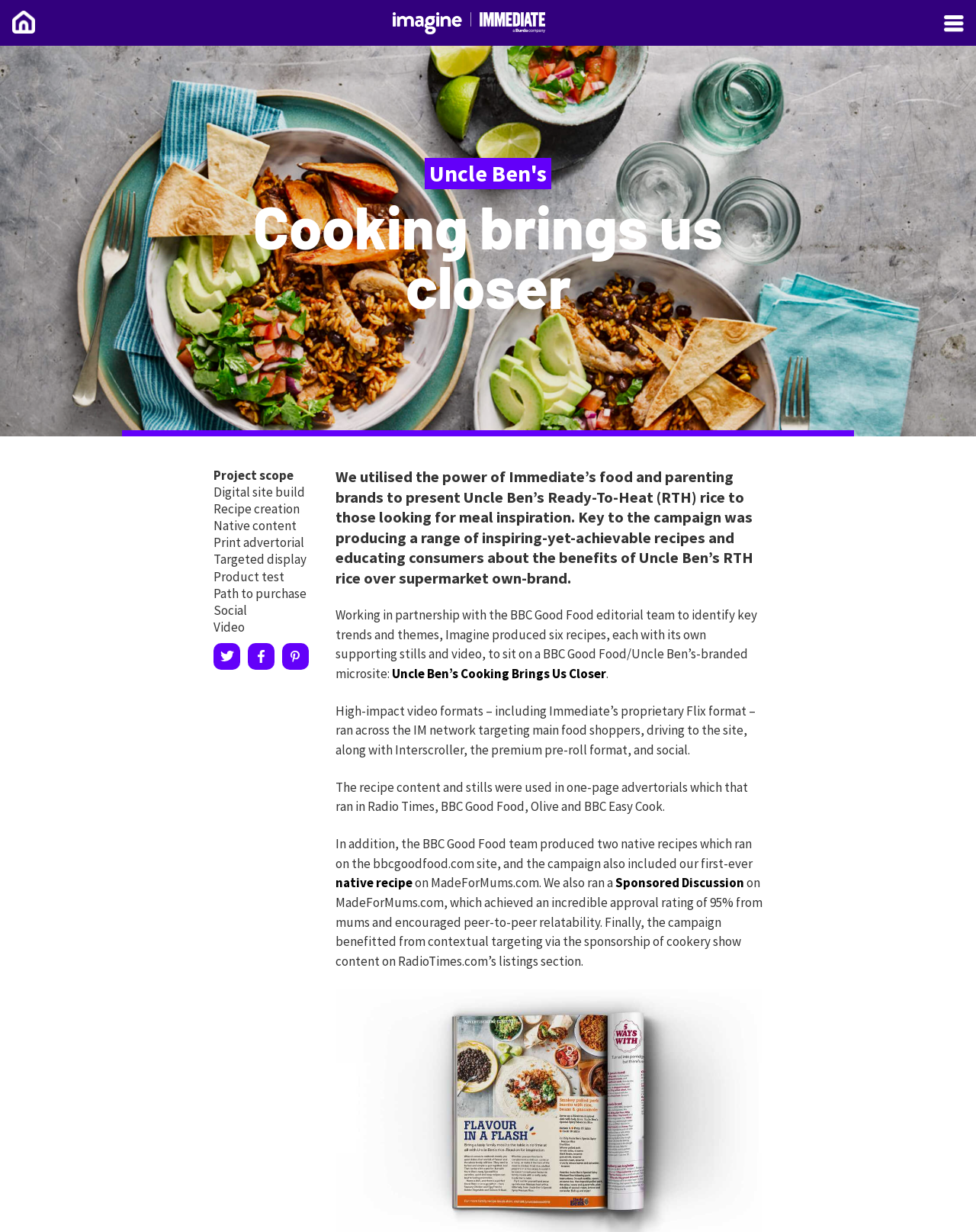Locate the primary headline on the webpage and provide its text.

Cooking brings us closer